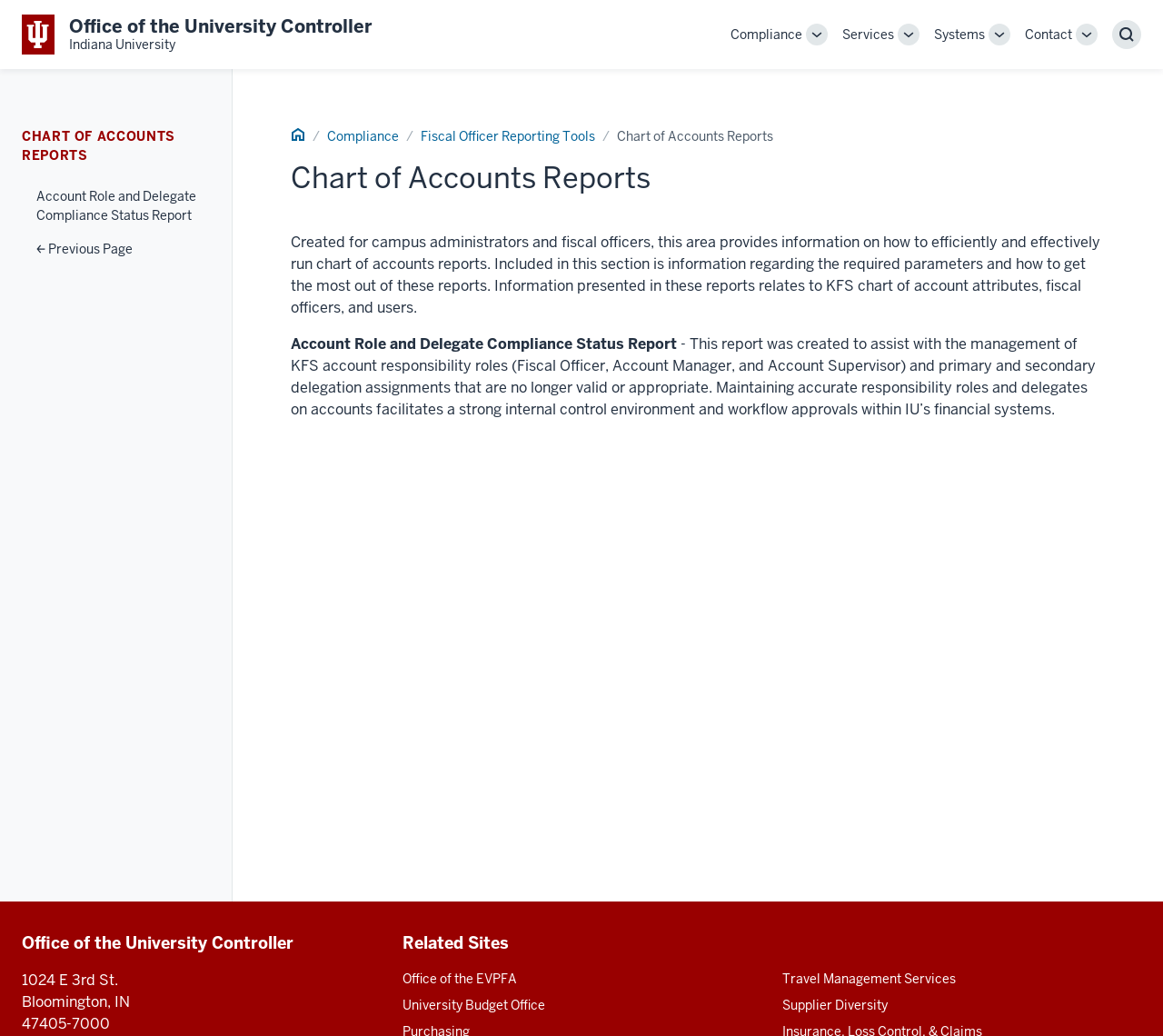Based on the image, provide a detailed response to the question:
What is the name of the office that provides information on how to efficiently run chart of accounts reports?

I found the answer by looking at the heading element 'Office of the University Controller' and the surrounding text, which suggests that this is the office providing the information.